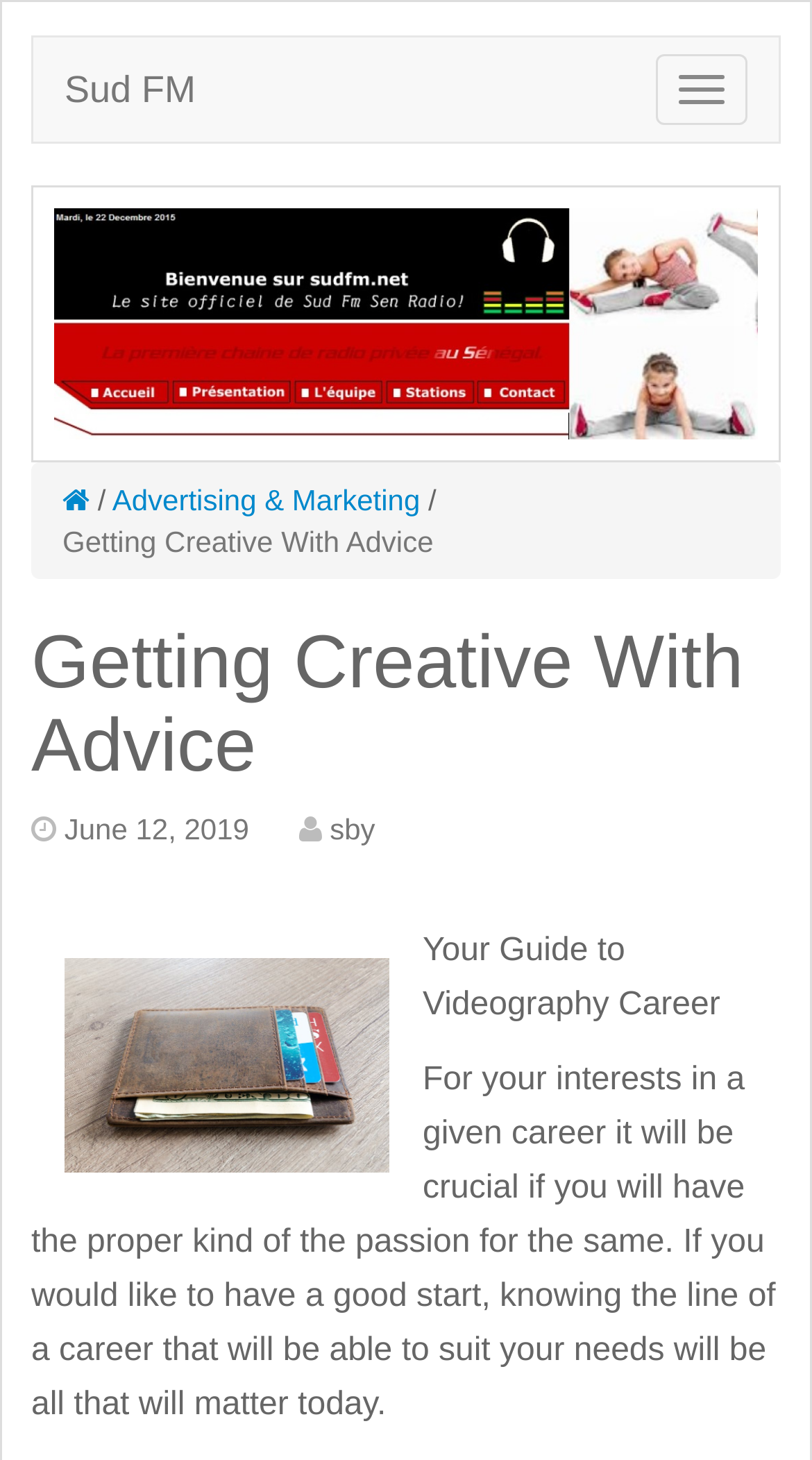Please study the image and answer the question comprehensively:
What is the topic of the article?

Based on the webpage content, the topic of the article is about videography career, which is indicated by the static text 'Your Guide to Videography Career' and the description of the article.